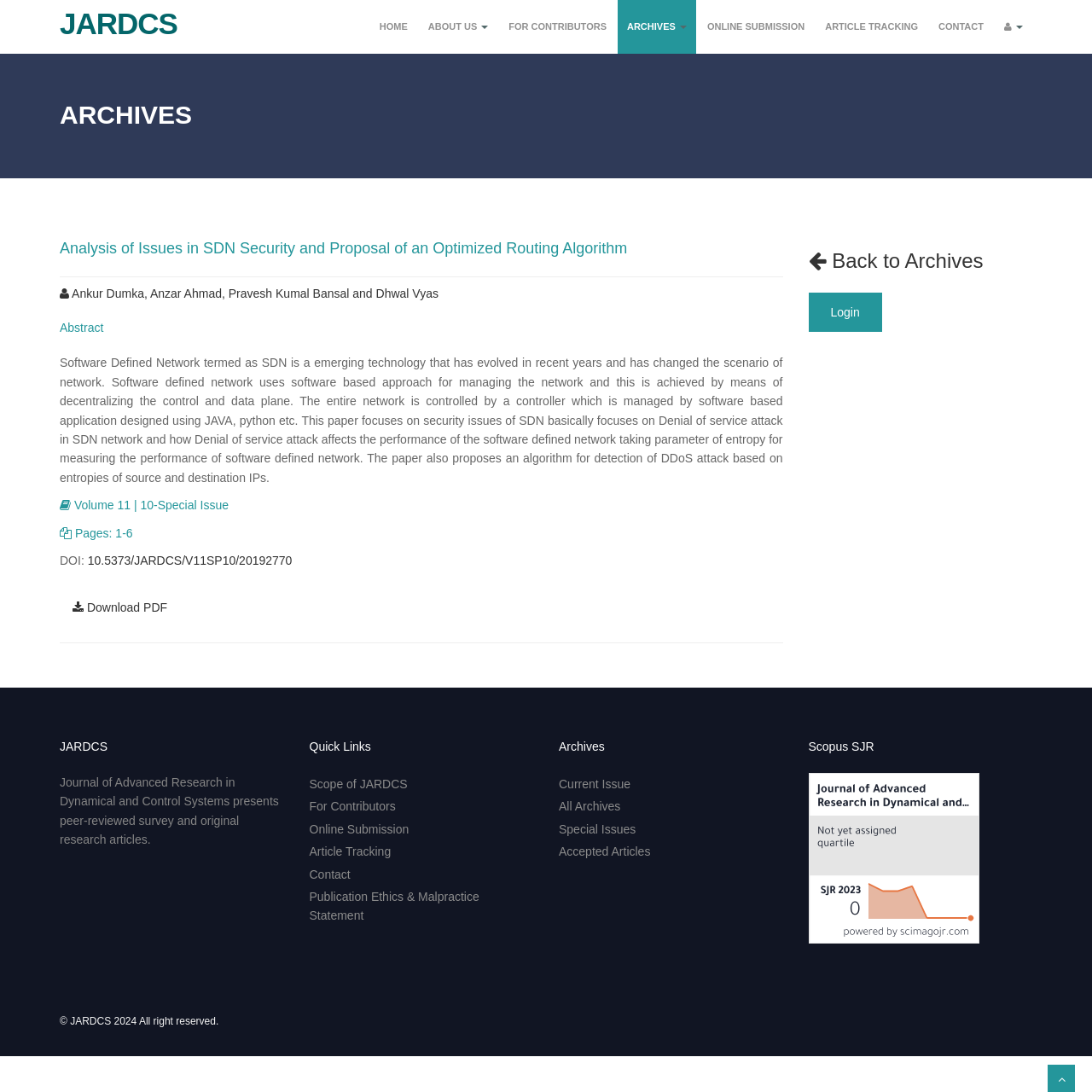Please indicate the bounding box coordinates of the element's region to be clicked to achieve the instruction: "Download PDF". Provide the coordinates as four float numbers between 0 and 1, i.e., [left, top, right, bottom].

[0.066, 0.55, 0.153, 0.562]